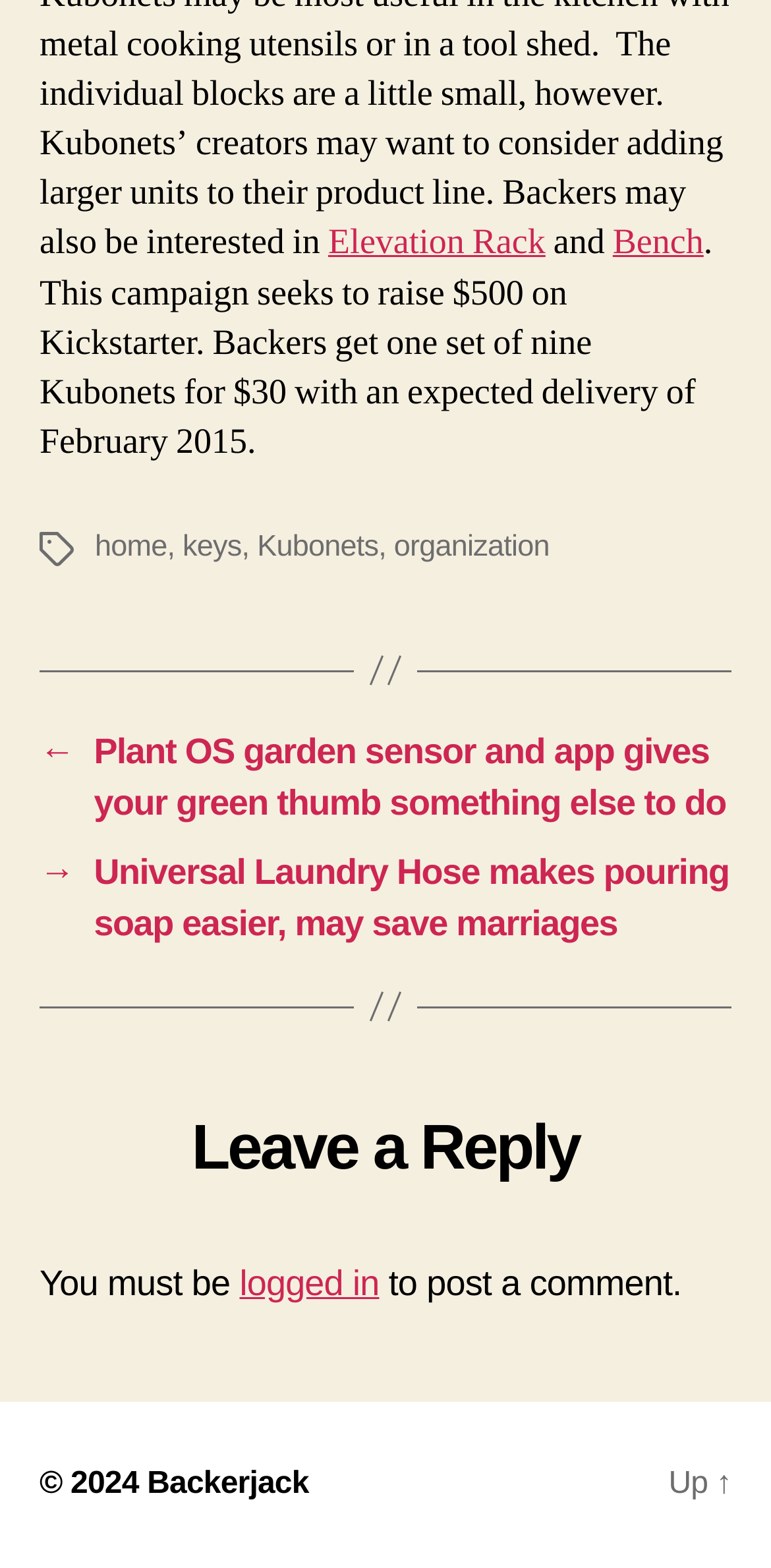How much do backers need to pay for one set of nine Kubonets? Based on the image, give a response in one word or a short phrase.

$30